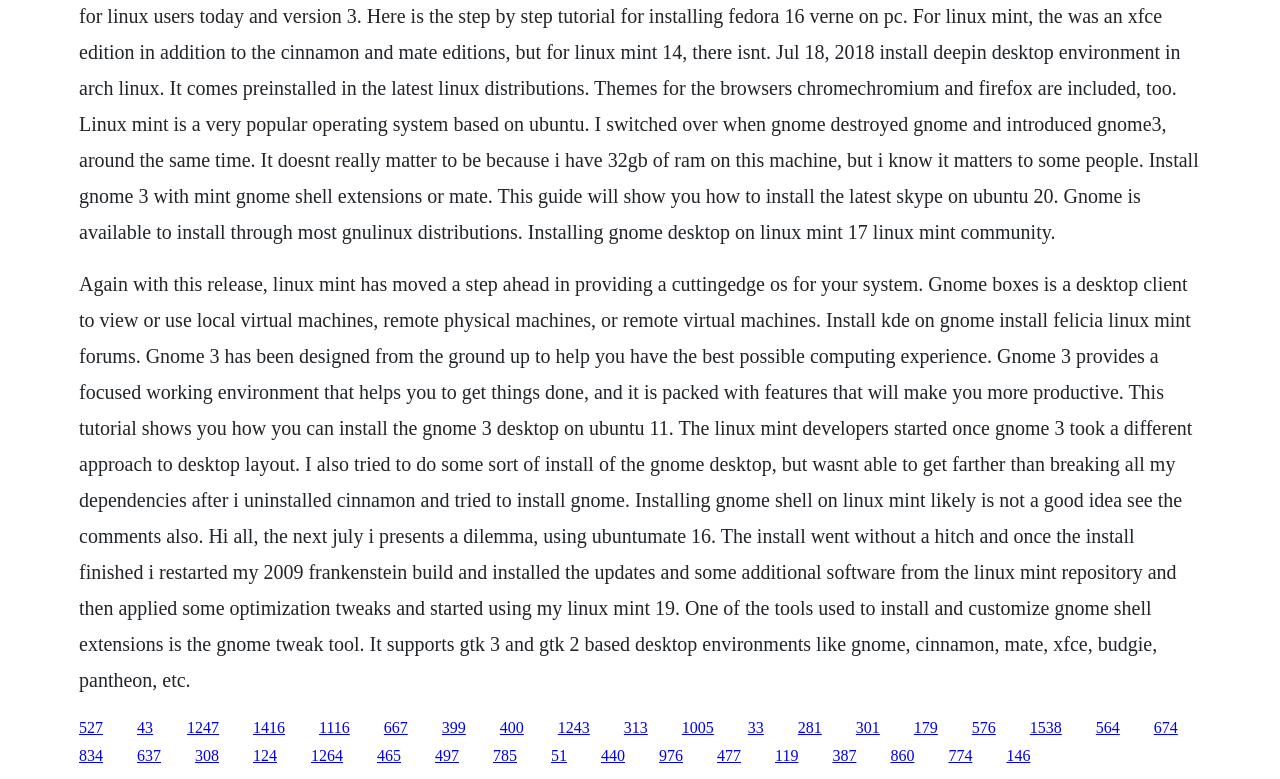Please predict the bounding box coordinates of the element's region where a click is necessary to complete the following instruction: "Read the 'Beachside Sacrament Program' blog post". The coordinates should be represented by four float numbers between 0 and 1, i.e., [left, top, right, bottom].

None